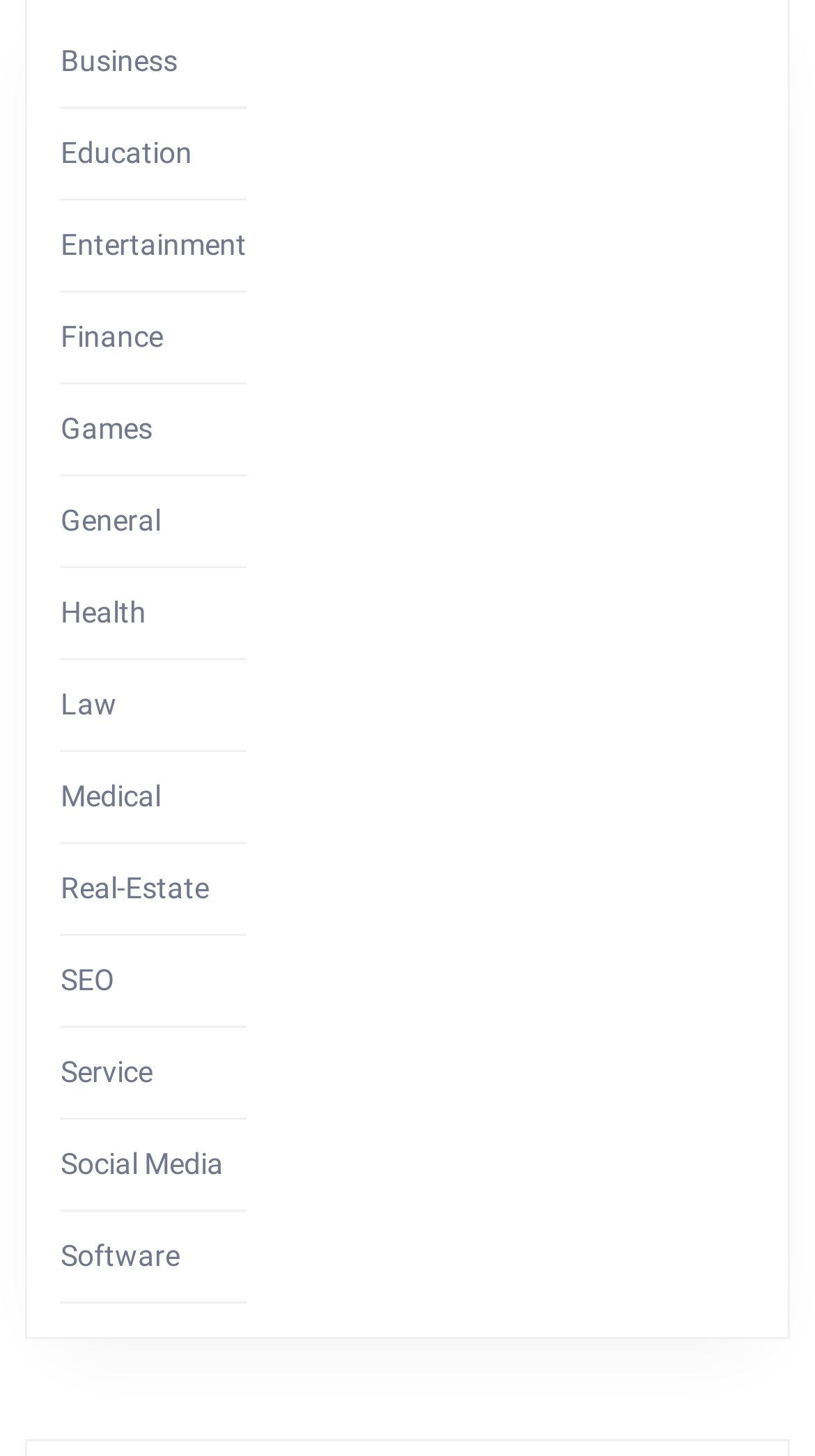Find the bounding box coordinates of the clickable area that will achieve the following instruction: "Explore Social Media".

[0.074, 0.788, 0.274, 0.811]